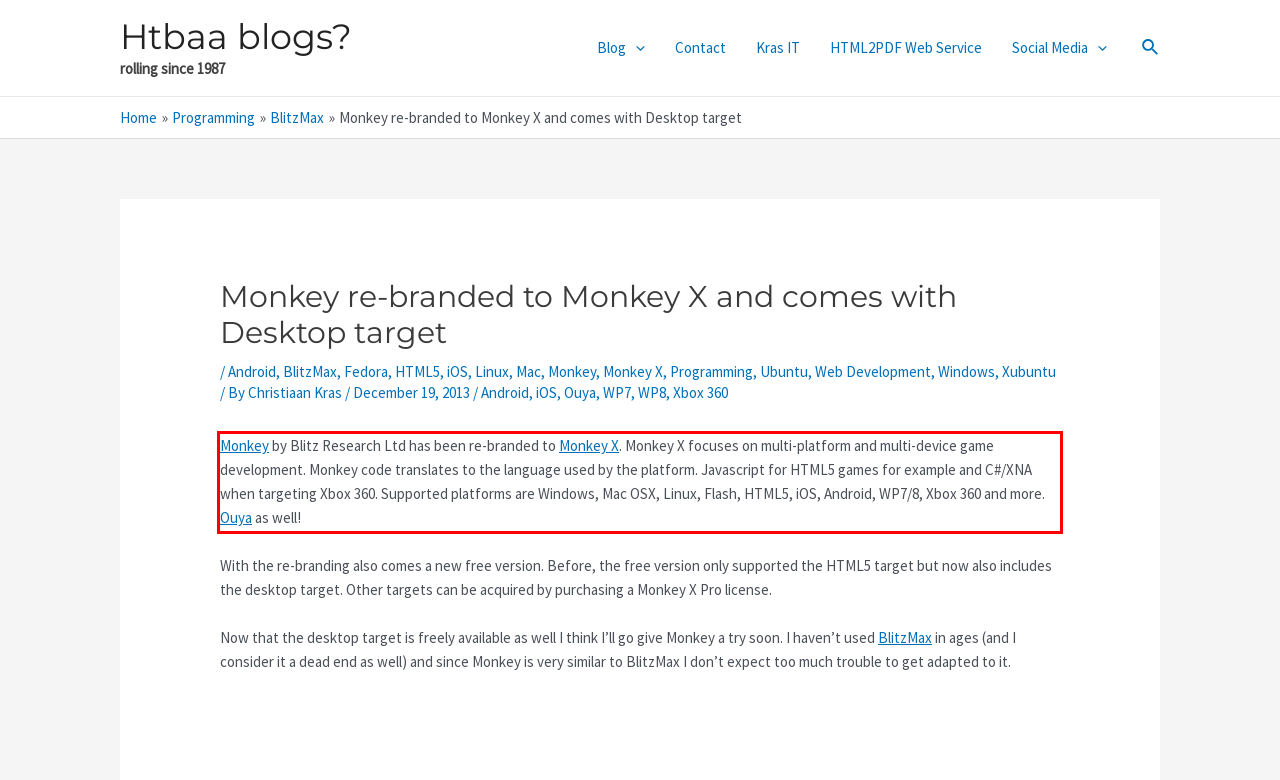Using OCR, extract the text content found within the red bounding box in the given webpage screenshot.

Monkey by Blitz Research Ltd has been re-branded to Monkey X. Monkey X focuses on multi-platform and multi-device game development. Monkey code translates to the language used by the platform. Javascript for HTML5 games for example and C#/XNA when targeting Xbox 360. Supported platforms are Windows, Mac OSX, Linux, Flash, HTML5, iOS, Android, WP7/8, Xbox 360 and more. Ouya as well!